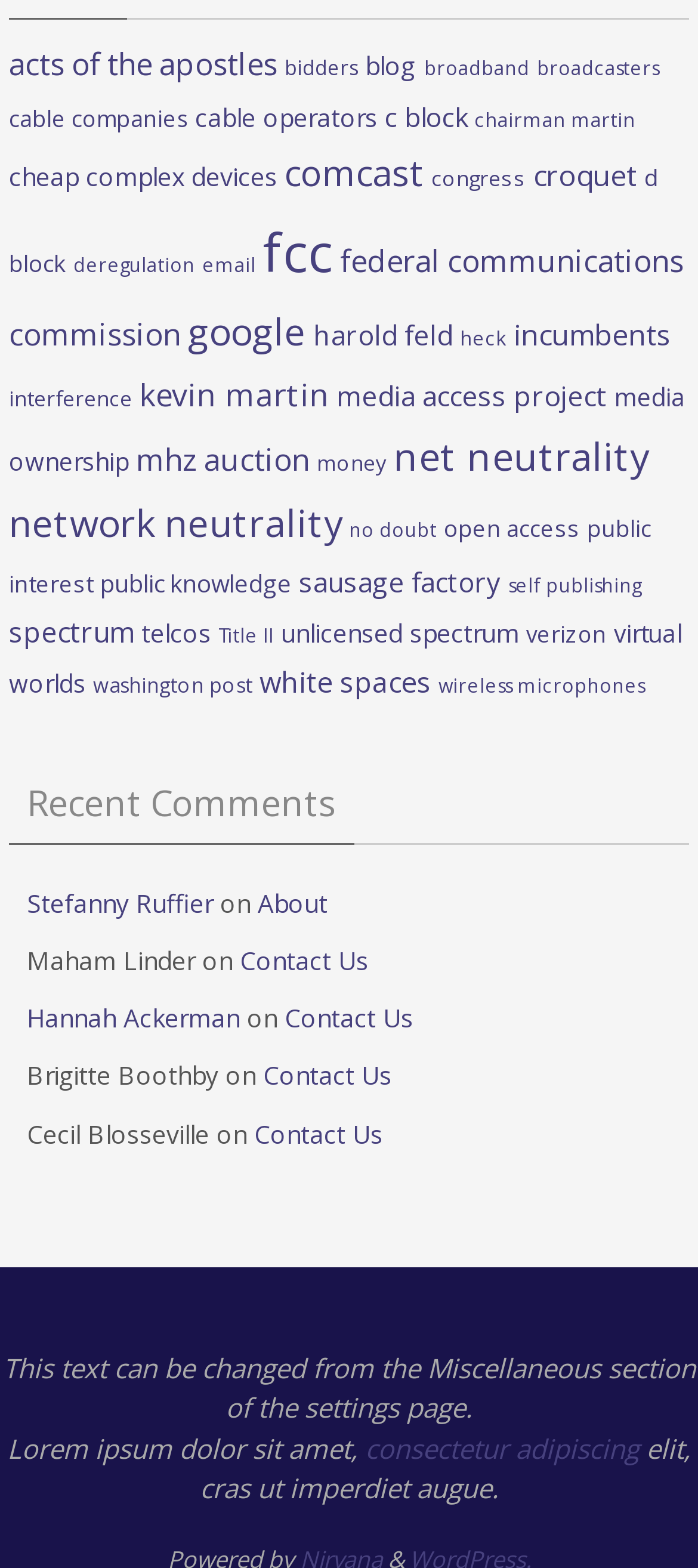Locate the UI element described by cheap complex devices in the provided webpage screenshot. Return the bounding box coordinates in the format (top-left x, top-left y, bottom-right x, bottom-right y), ensuring all values are between 0 and 1.

[0.013, 0.101, 0.397, 0.124]